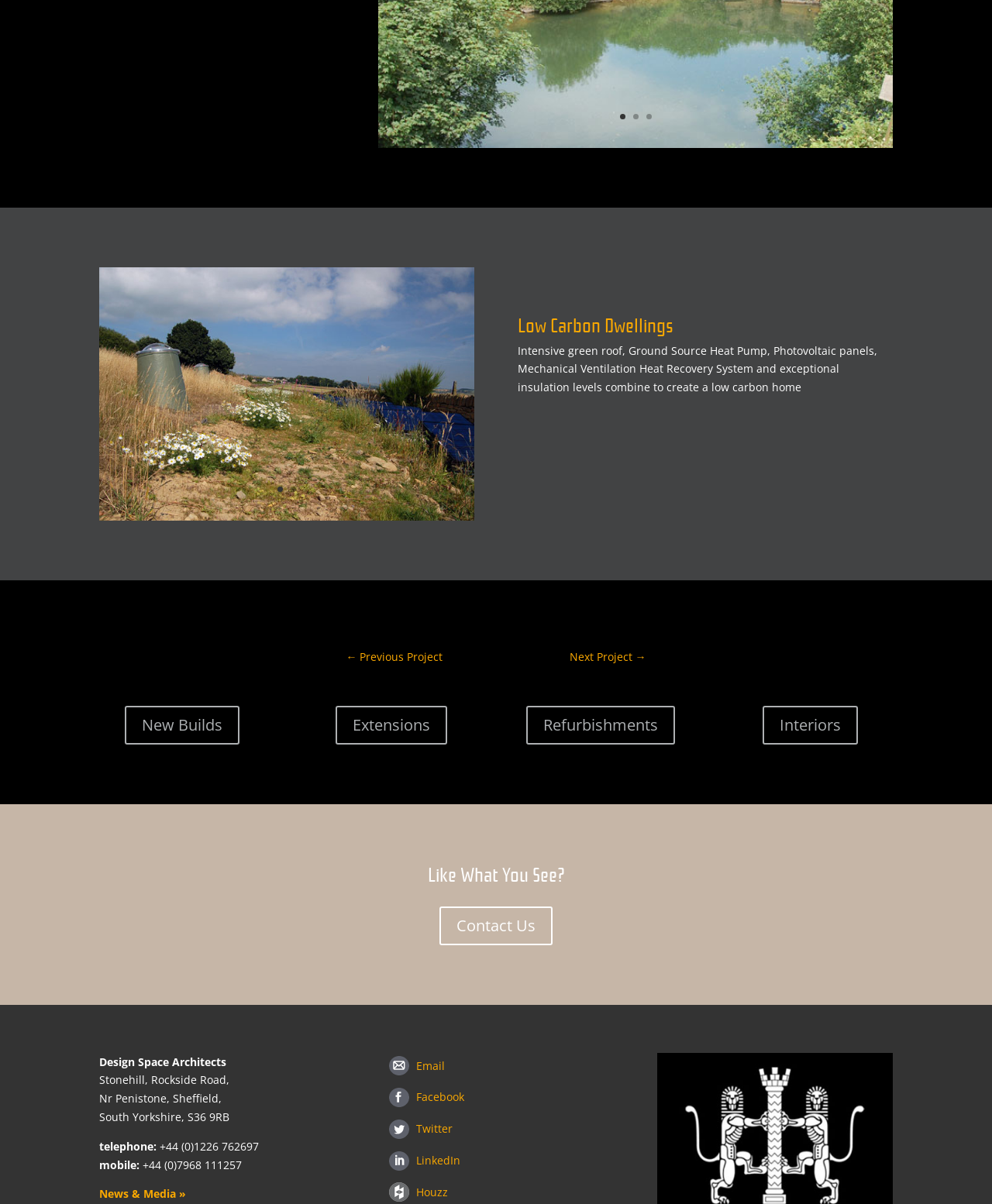What is the profession of the company?
Please give a well-detailed answer to the question.

I inferred this answer by looking at the text 'Design Space Architects' which suggests that the company is an architectural firm.